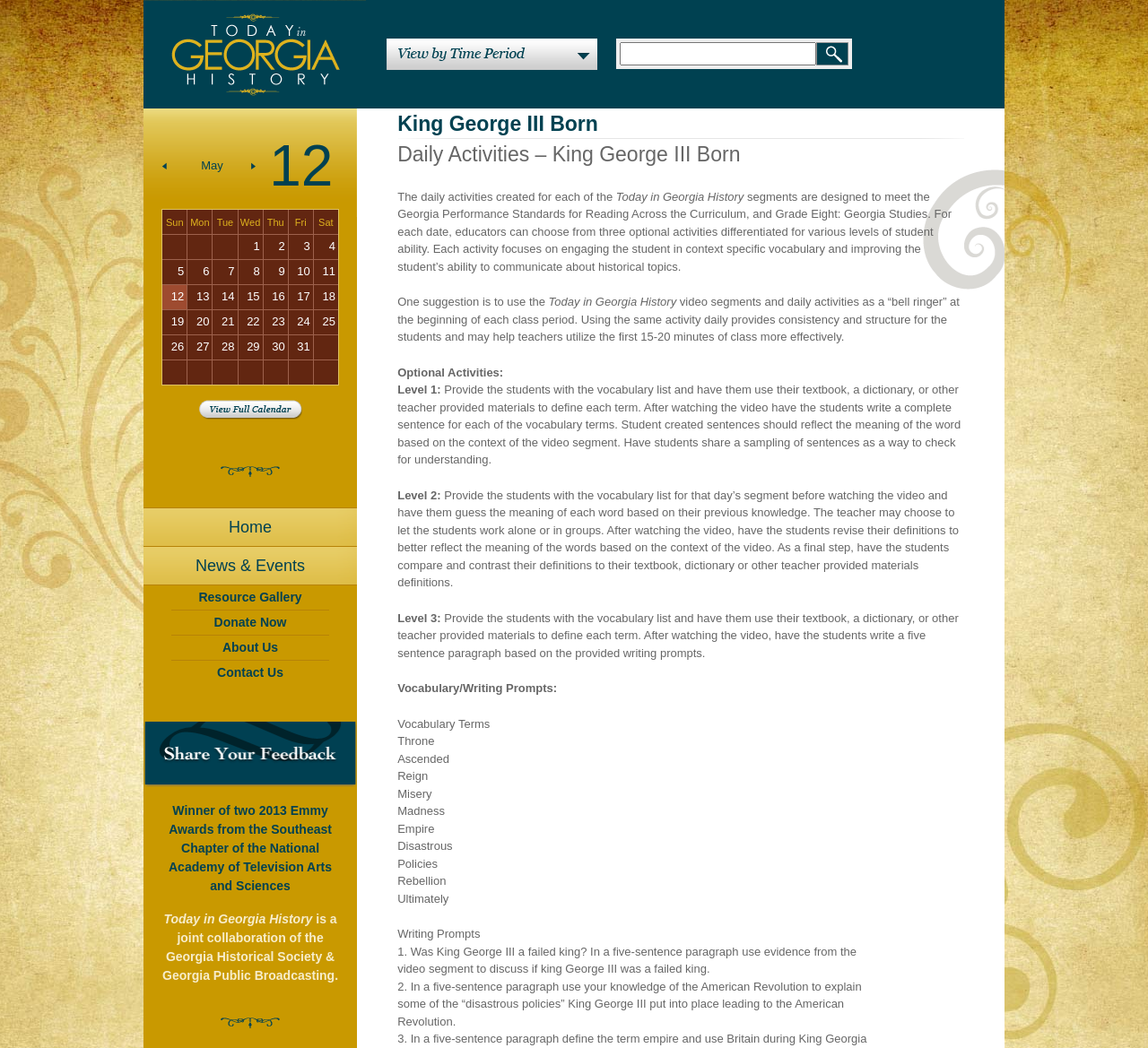Highlight the bounding box coordinates of the element you need to click to perform the following instruction: "Go to the 'Home' page."

[0.125, 0.485, 0.311, 0.521]